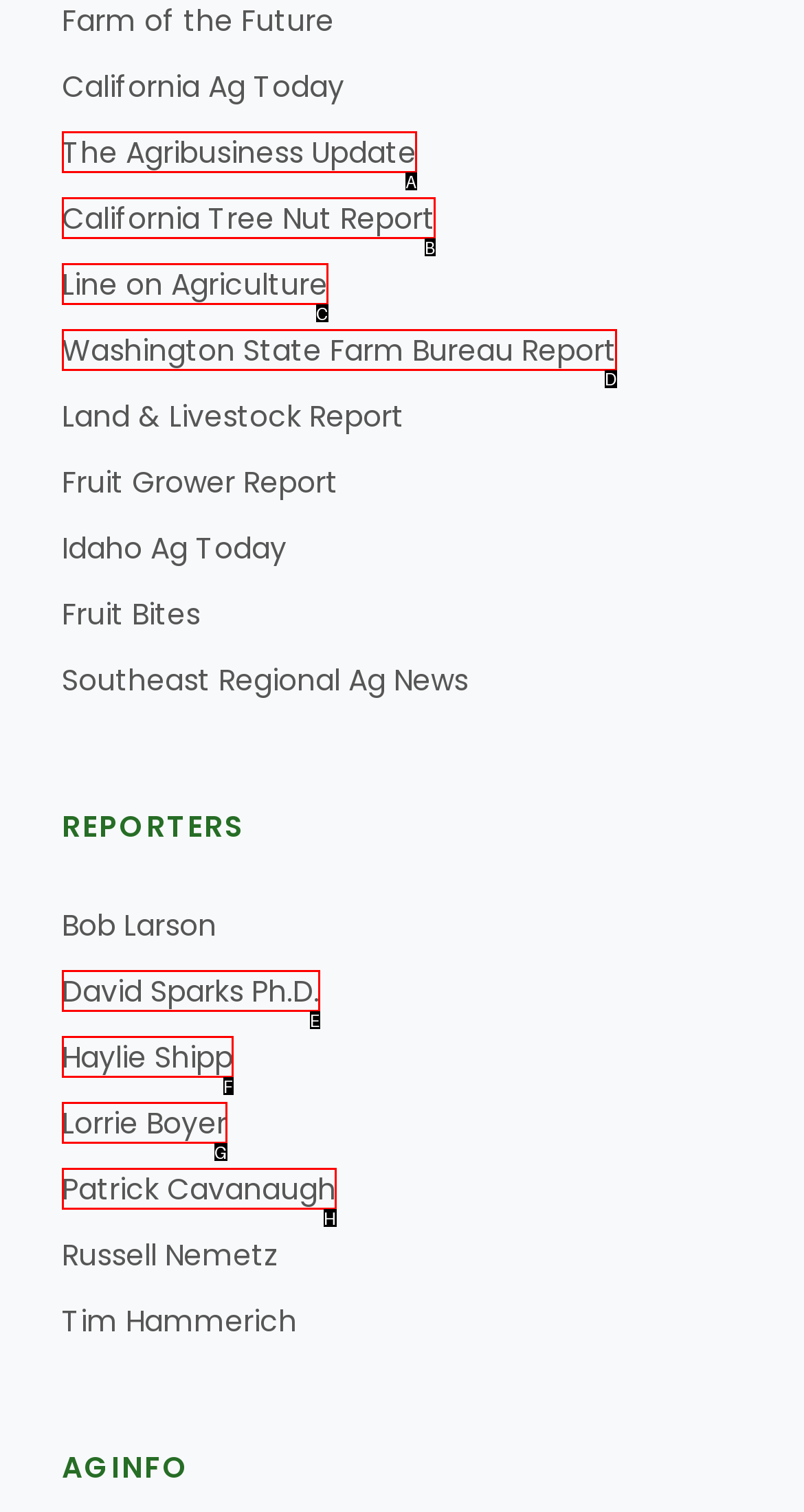Point out the HTML element I should click to achieve the following task: go to the Washington State Farm Bureau Report Provide the letter of the selected option from the choices.

D